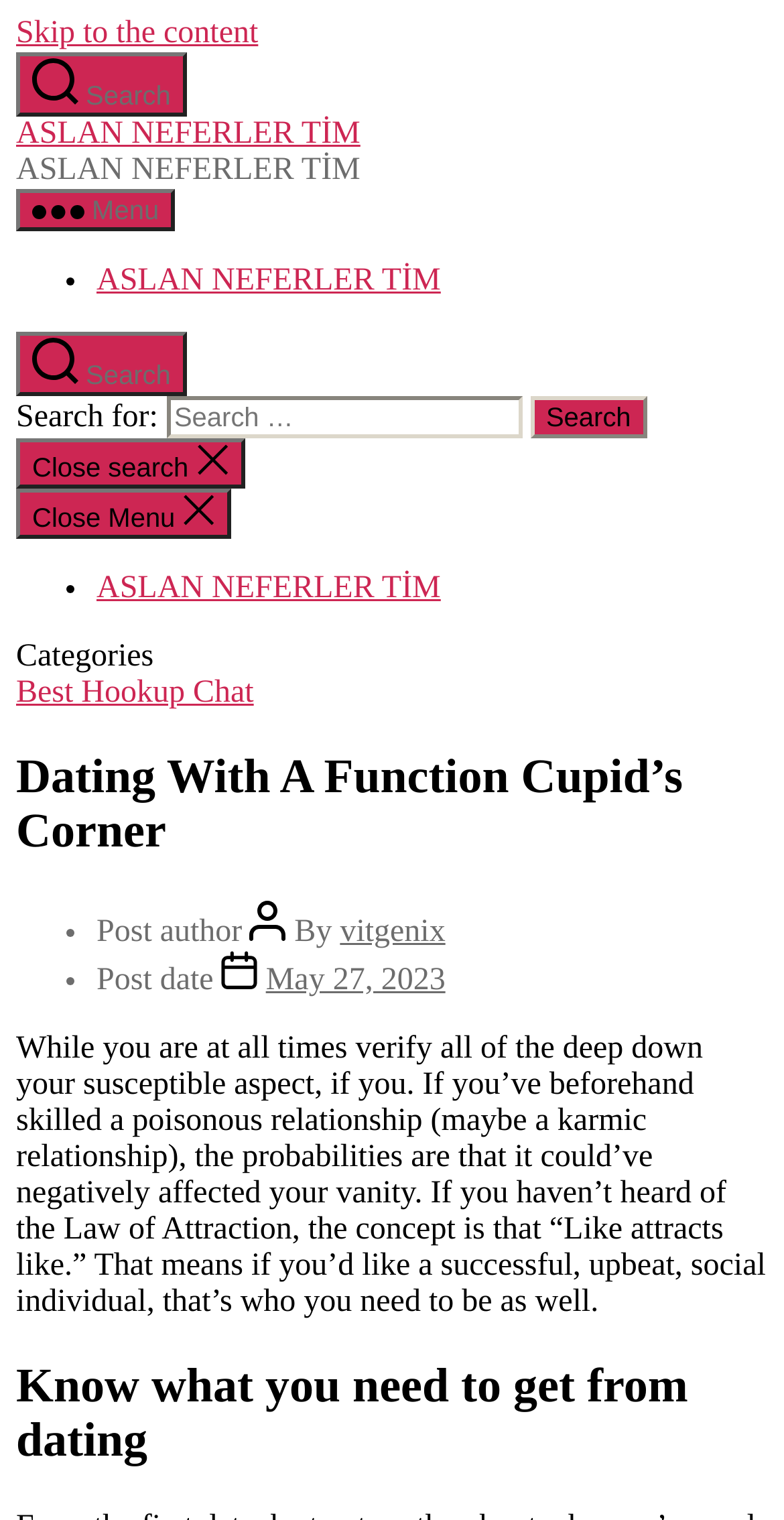Please identify the bounding box coordinates of the clickable area that will allow you to execute the instruction: "Explore more suppliers".

None